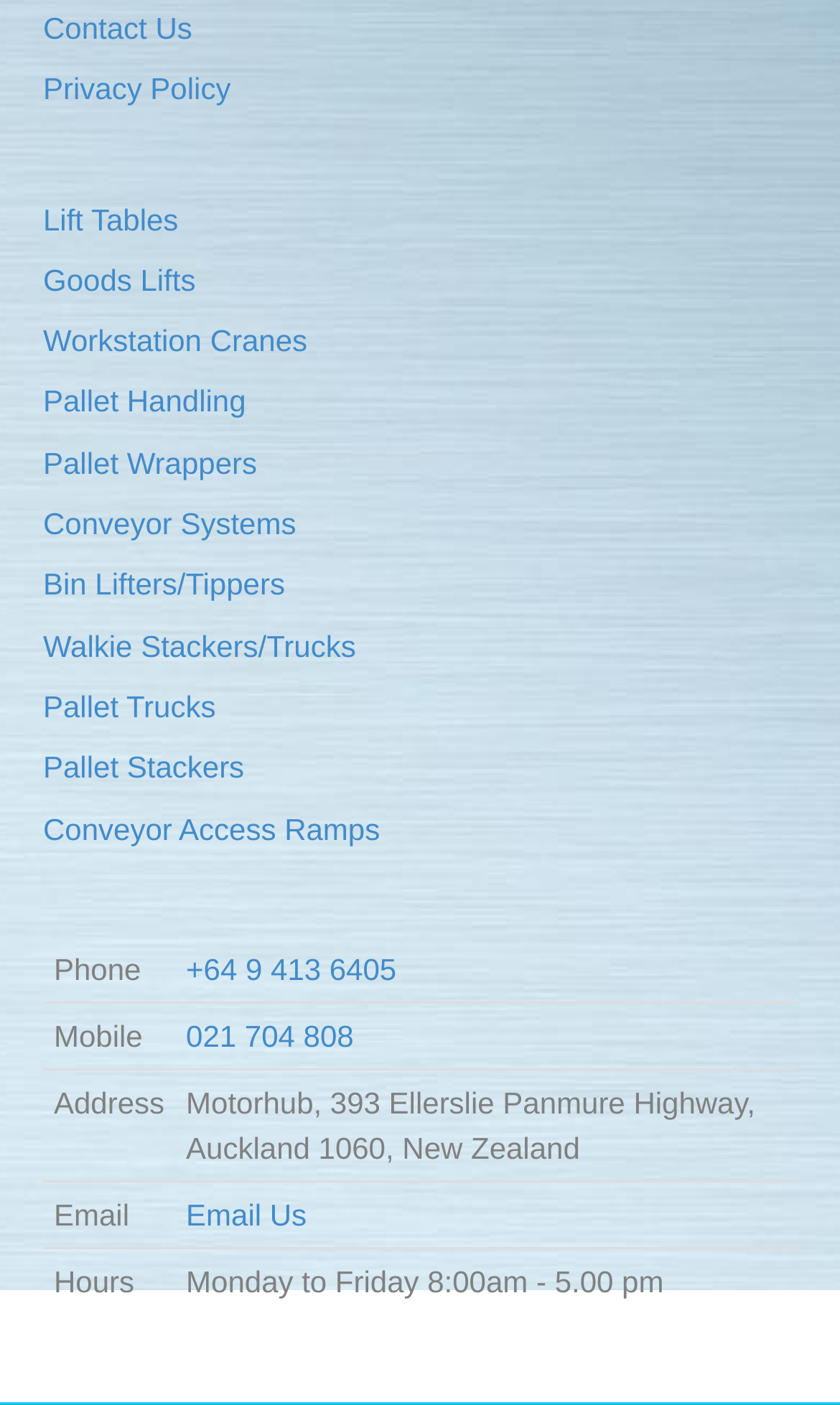Find the bounding box coordinates of the clickable area that will achieve the following instruction: "View Lift Tables".

[0.051, 0.143, 0.212, 0.168]